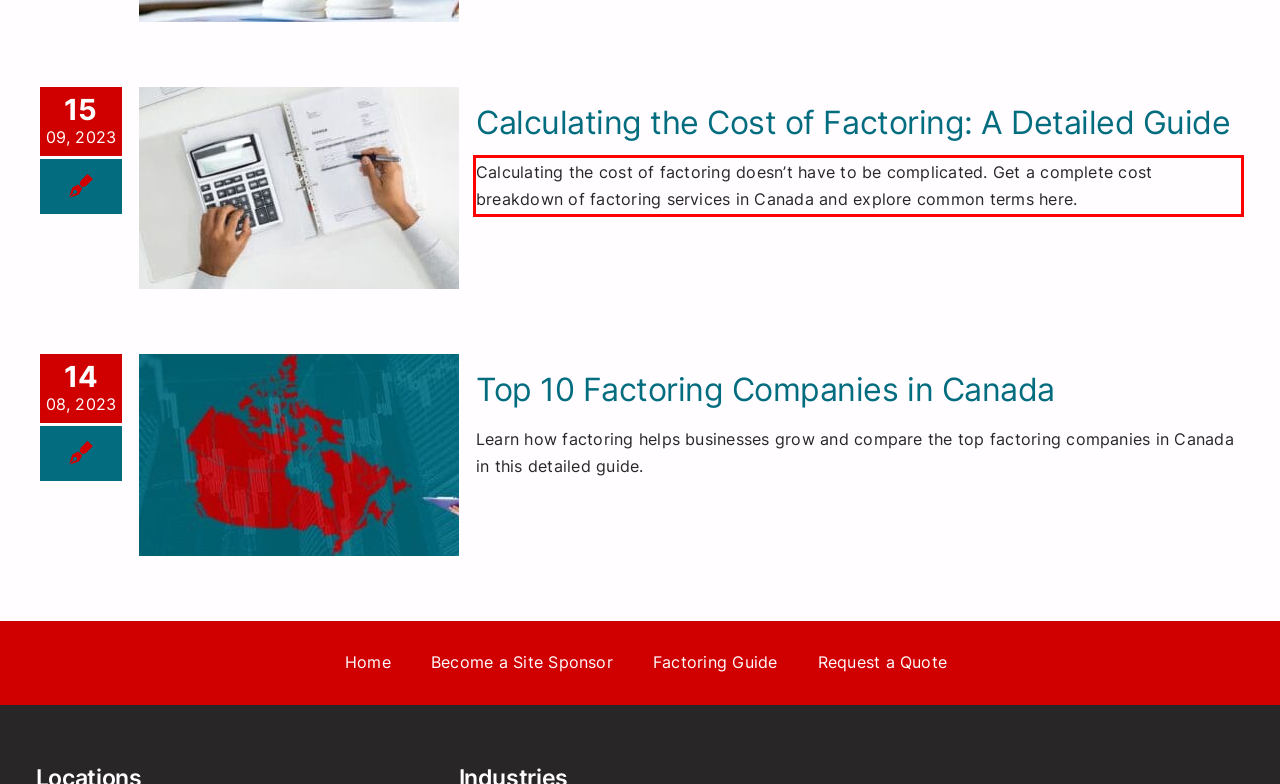Examine the screenshot of the webpage, locate the red bounding box, and generate the text contained within it.

Calculating the cost of factoring doesn’t have to be complicated. Get a complete cost breakdown of factoring services in Canada and explore common terms here.